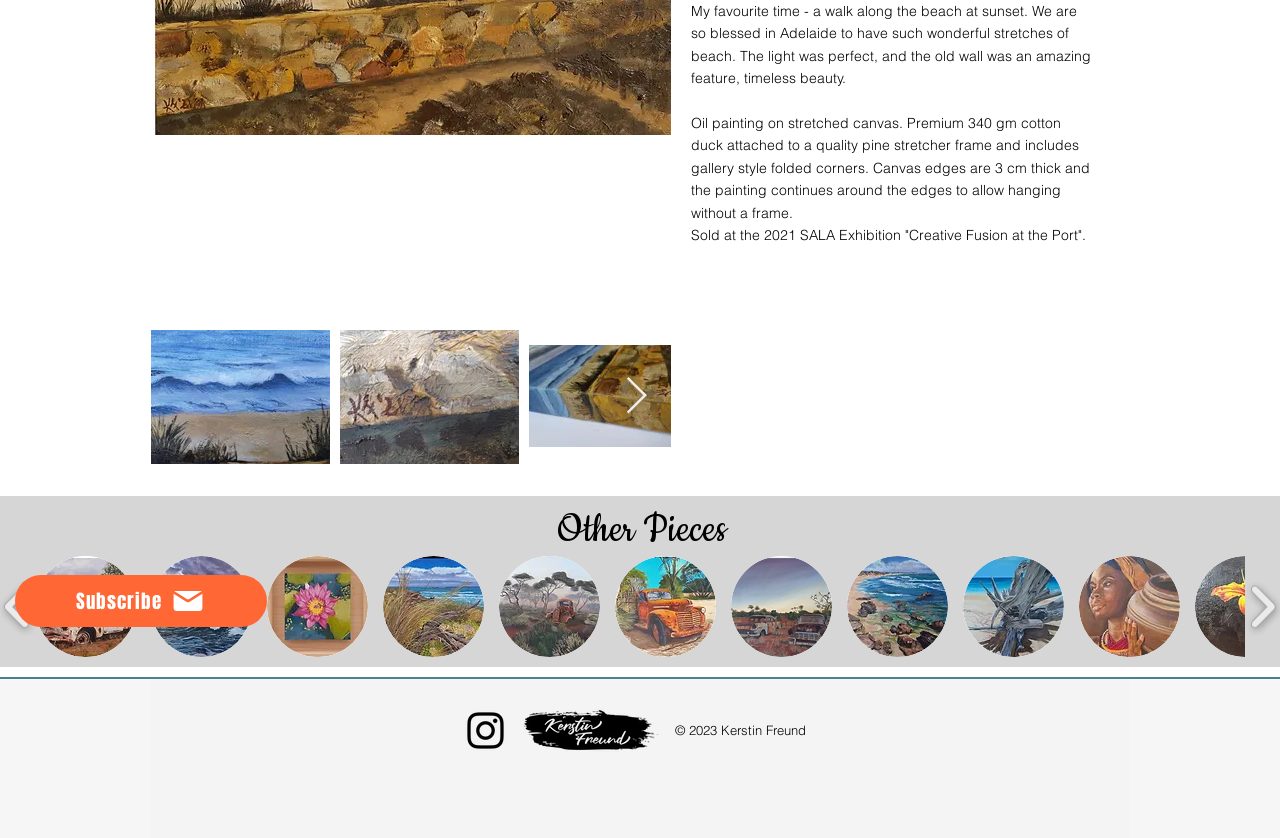Extract the bounding box coordinates of the UI element described by: "Home". The coordinates should include four float numbers ranging from 0 to 1, e.g., [left, top, right, bottom].

None